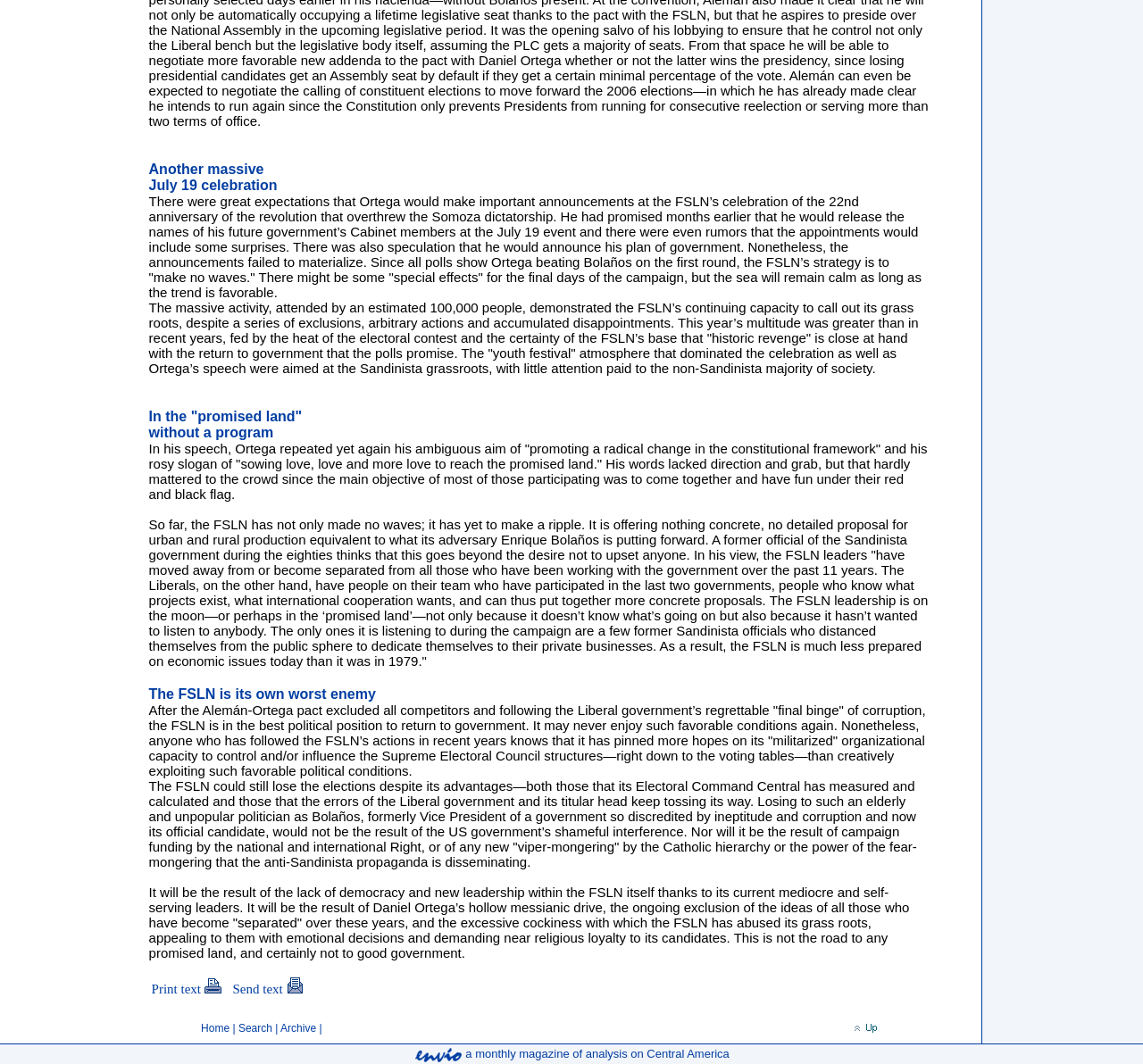Specify the bounding box coordinates for the region that must be clicked to perform the given instruction: "Send text".

[0.204, 0.923, 0.247, 0.936]